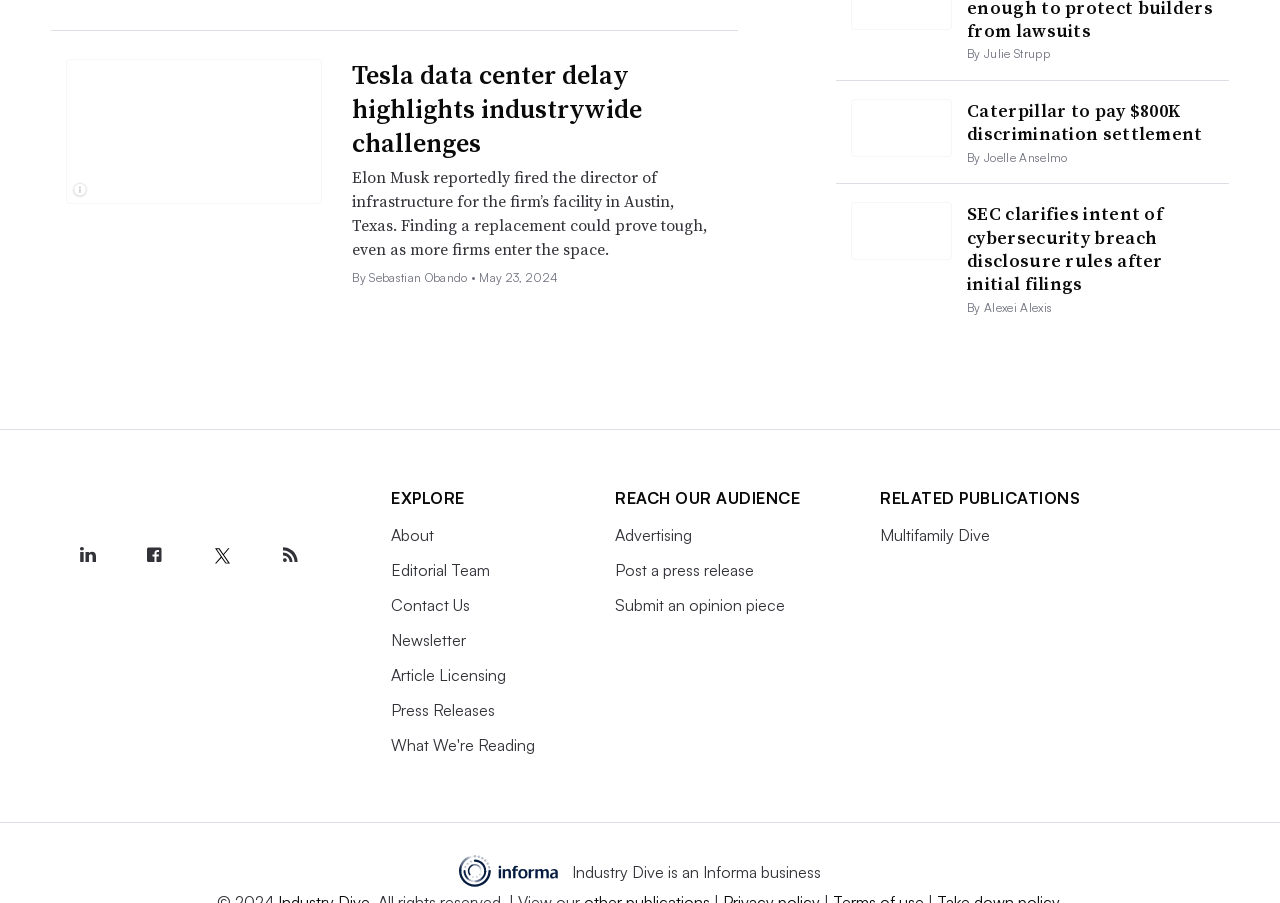Who wrote the article about Elon Musk firing the director of infrastructure?
Answer with a single word or phrase, using the screenshot for reference.

Sebastian Obando